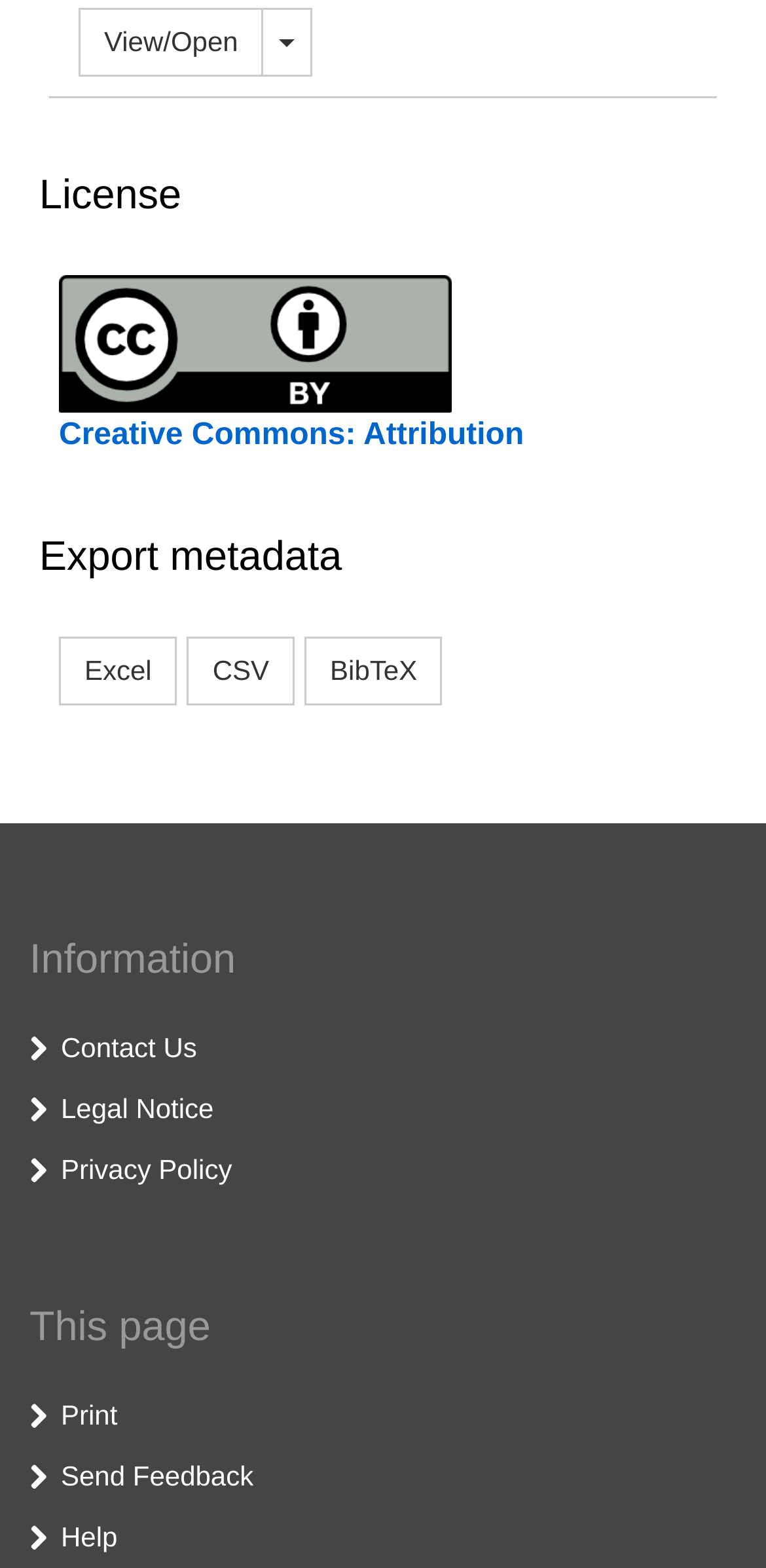Provide the bounding box coordinates of the UI element this sentence describes: "alt="Creative Commons: Attribution"".

[0.077, 0.208, 0.59, 0.23]